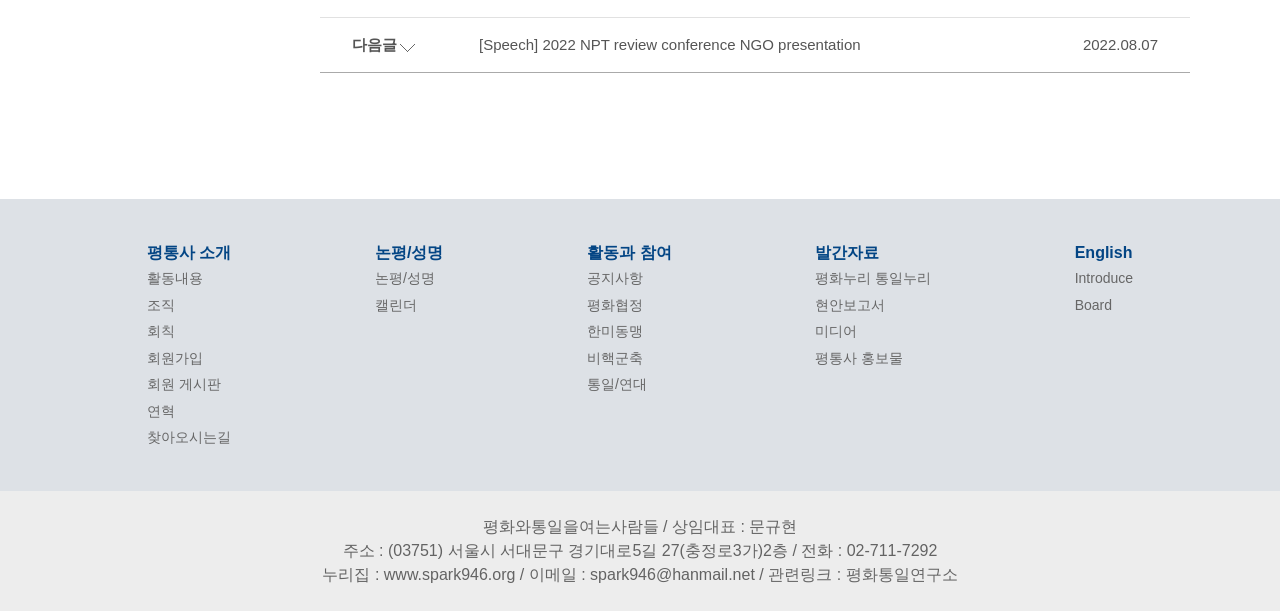Please specify the bounding box coordinates of the element that should be clicked to execute the given instruction: 'Read the English version of the website'. Ensure the coordinates are four float numbers between 0 and 1, expressed as [left, top, right, bottom].

[0.84, 0.407, 0.885, 0.419]